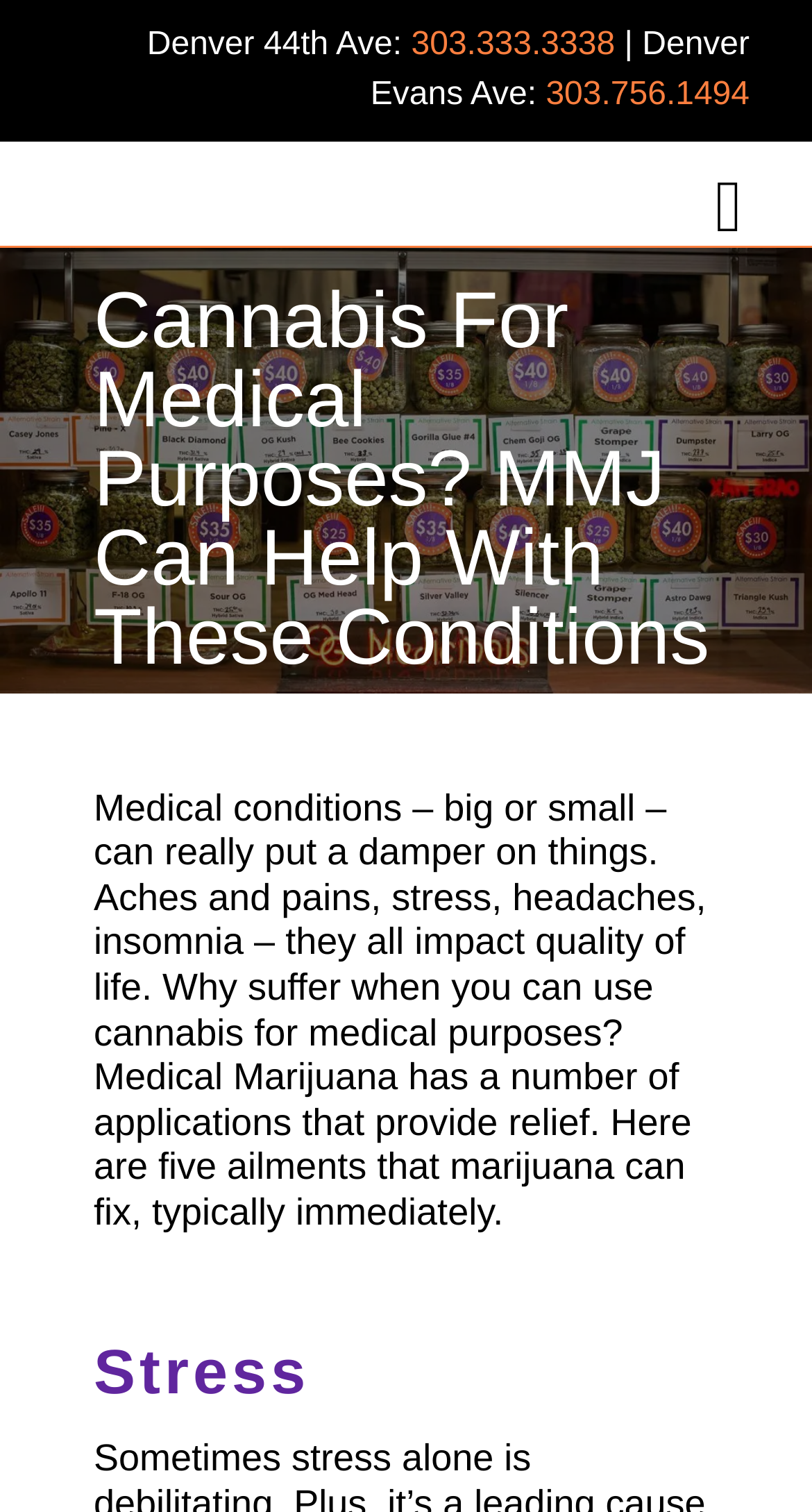Locate the bounding box coordinates of the UI element described by: "Open Menu". Provide the coordinates as four float numbers between 0 and 1, formatted as [left, top, right, bottom].

[0.833, 0.094, 0.962, 0.163]